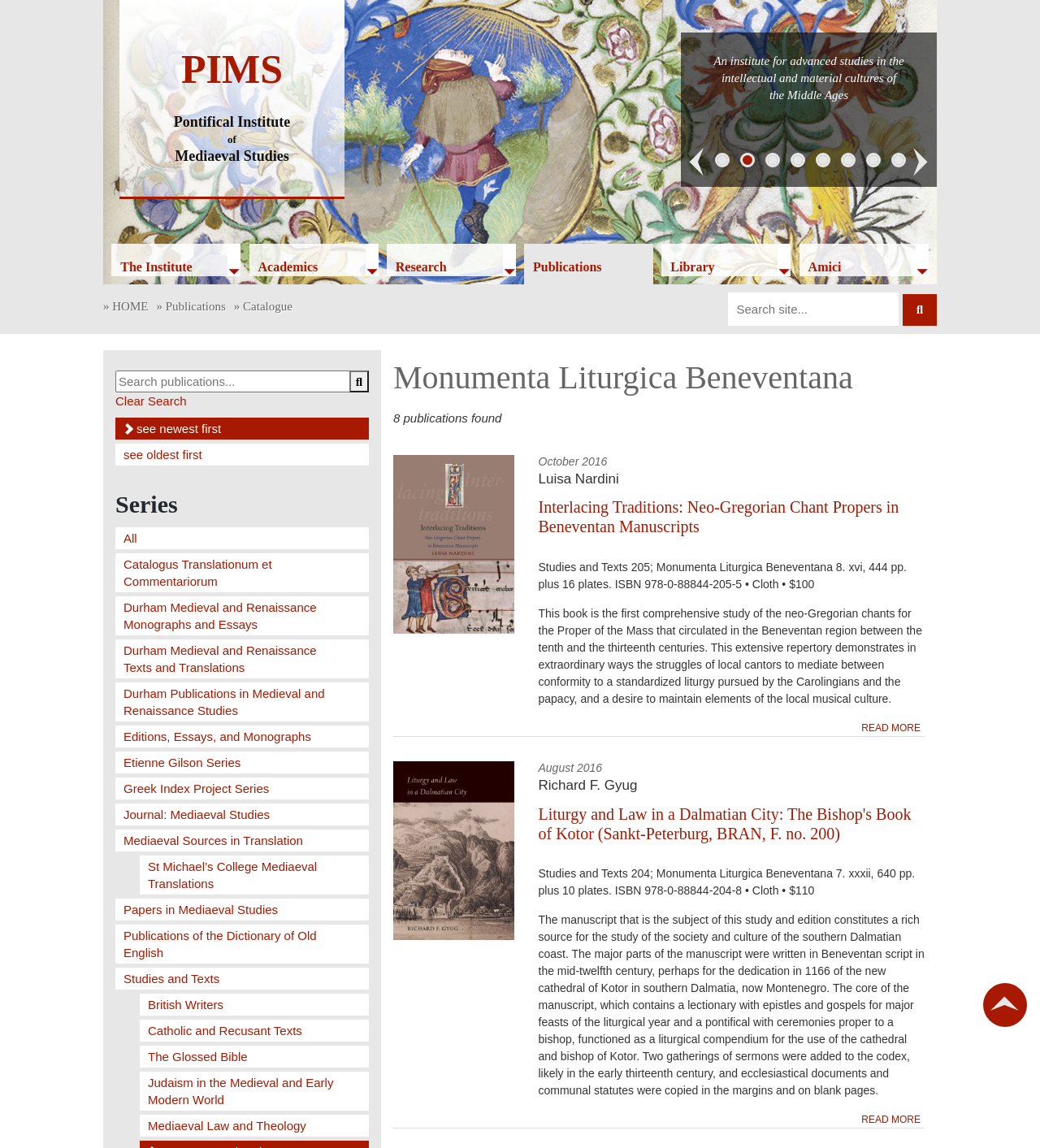What is the name of the institute?
Look at the screenshot and respond with one word or a short phrase.

PIMS Pontifical Institute of Mediaeval Studies